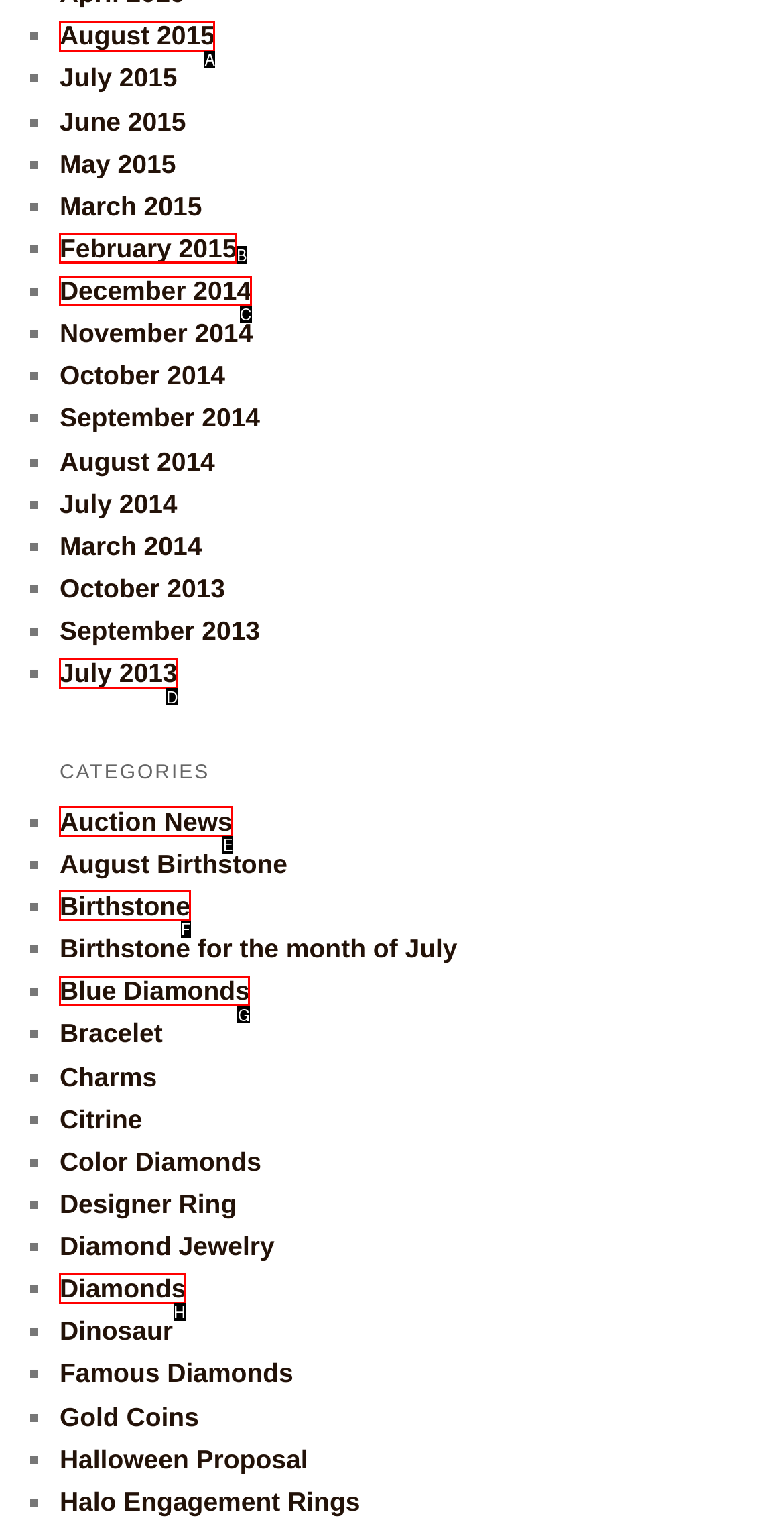What option should I click on to execute the task: Learn about Birthstone? Give the letter from the available choices.

F